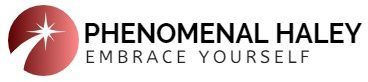What message does the tagline convey?
Based on the visual content, answer with a single word or a brief phrase.

Self-acceptance